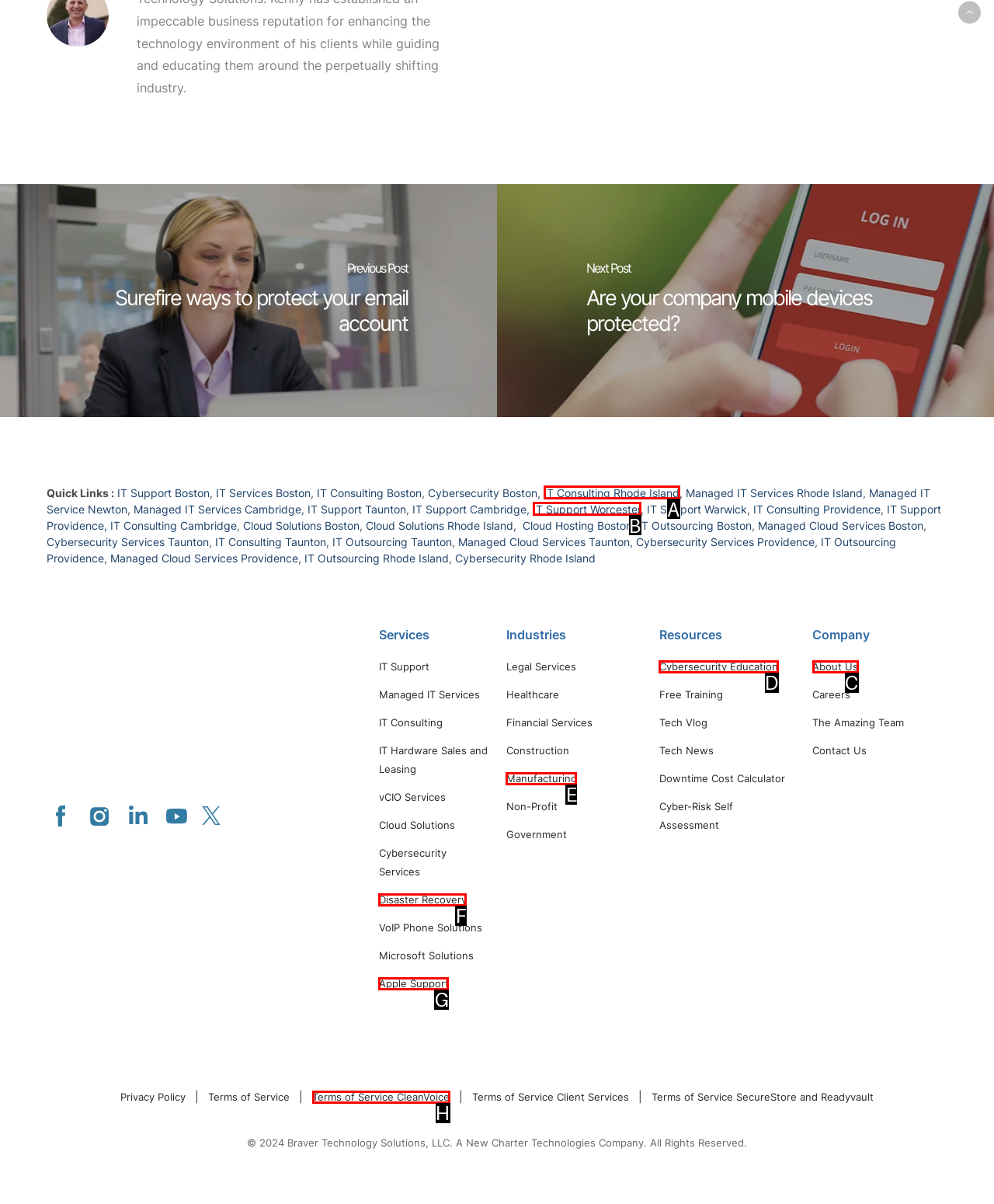Tell me the letter of the UI element to click in order to accomplish the following task: Learn about Cybersecurity Education
Answer with the letter of the chosen option from the given choices directly.

D